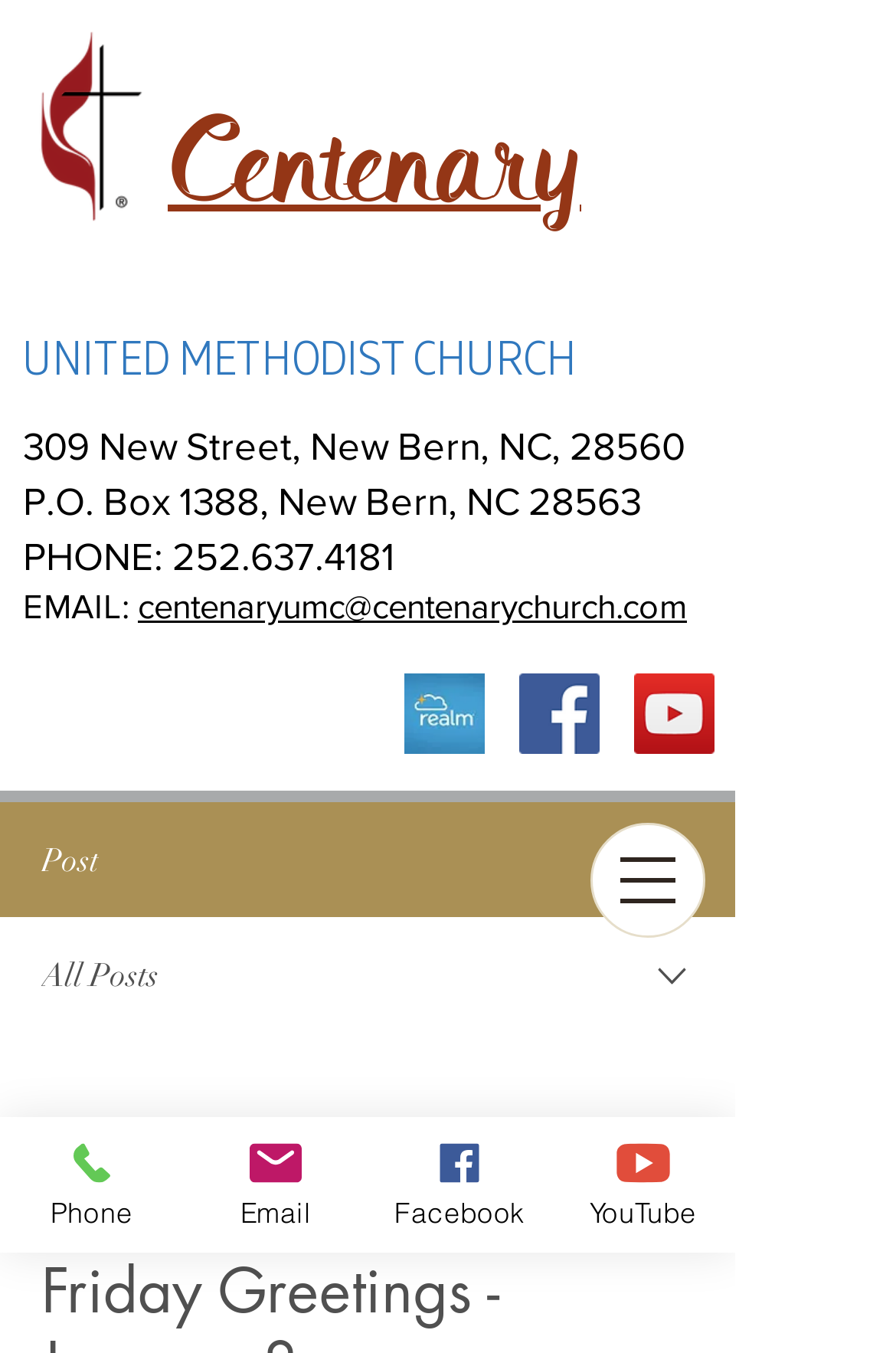What is the email address of the church?
Can you give a detailed and elaborate answer to the question?

The email address of the church can be found in the link element 'centenaryumc@centenarychurch.com' which is a sub-element of the StaticText element 'EMAIL:'.